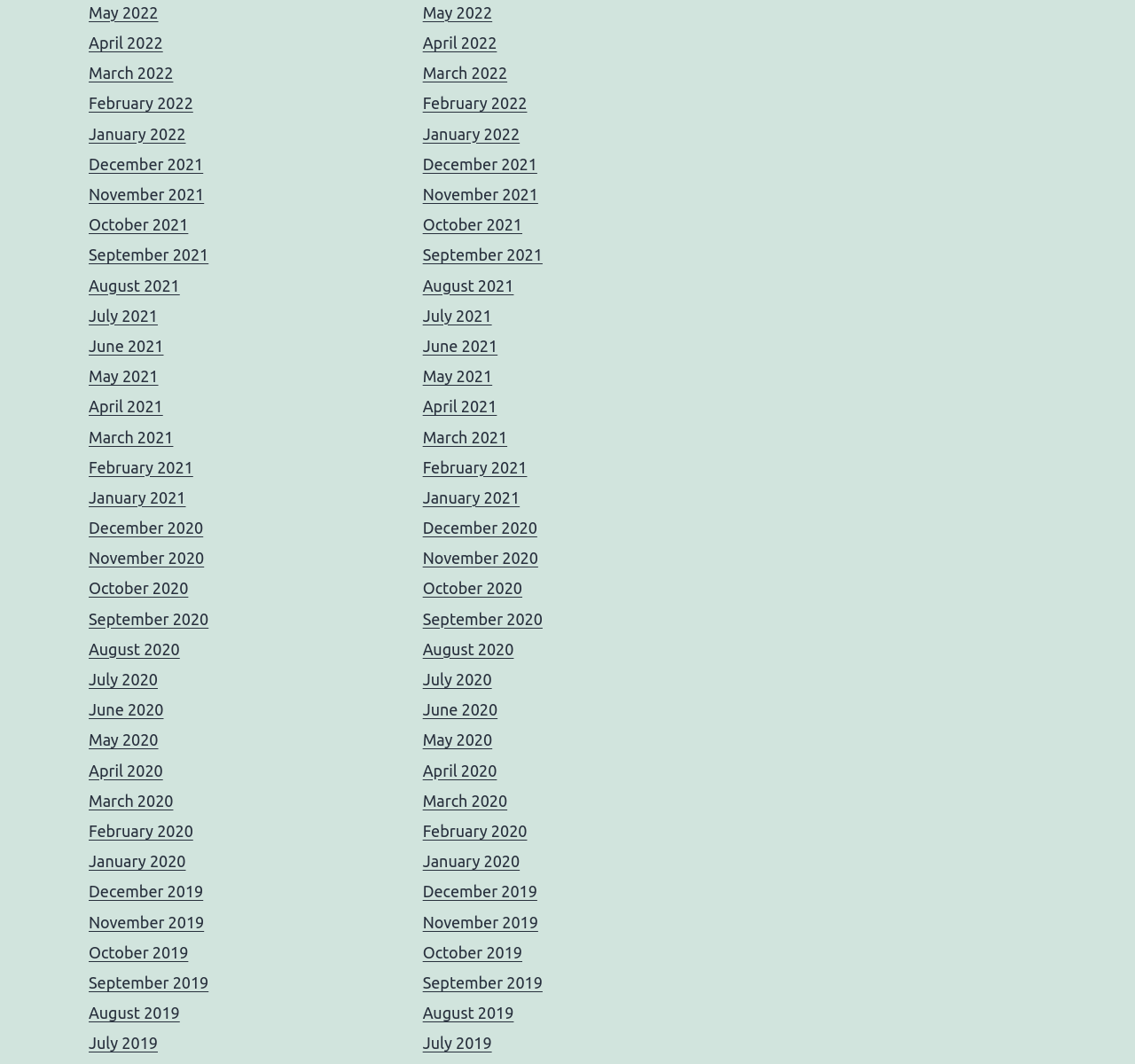Find the bounding box coordinates of the element you need to click on to perform this action: 'select August 2021'. The coordinates should be represented by four float values between 0 and 1, in the format [left, top, right, bottom].

[0.372, 0.26, 0.453, 0.276]